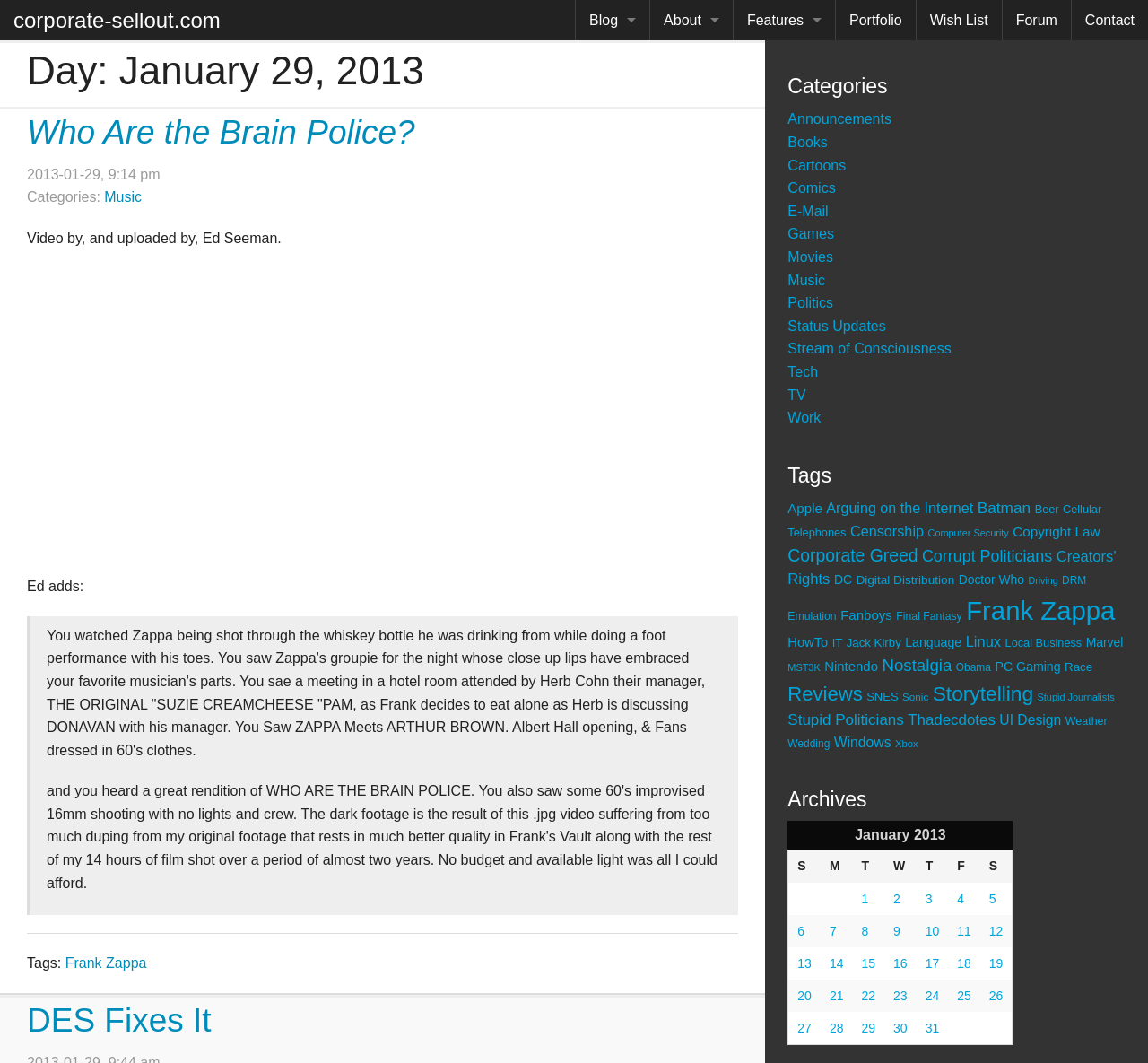What is the title of the table located at [0.686, 0.772, 0.882, 0.983]?
Based on the image, respond with a single word or phrase.

January 2013